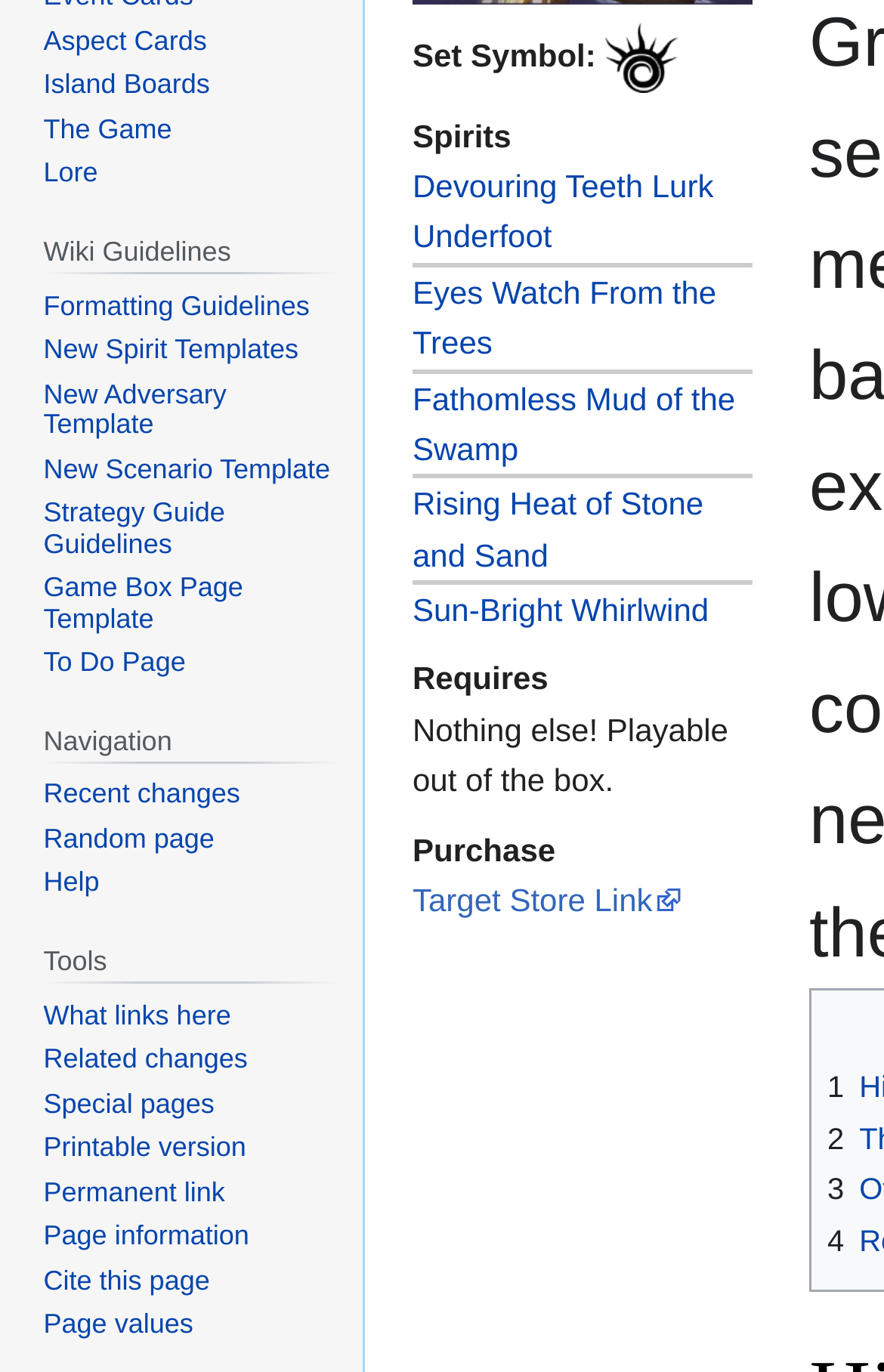Determine the bounding box coordinates for the HTML element mentioned in the following description: "Eyes Watch From the Trees". The coordinates should be a list of four floats ranging from 0 to 1, represented as [left, top, right, bottom].

[0.467, 0.199, 0.81, 0.263]